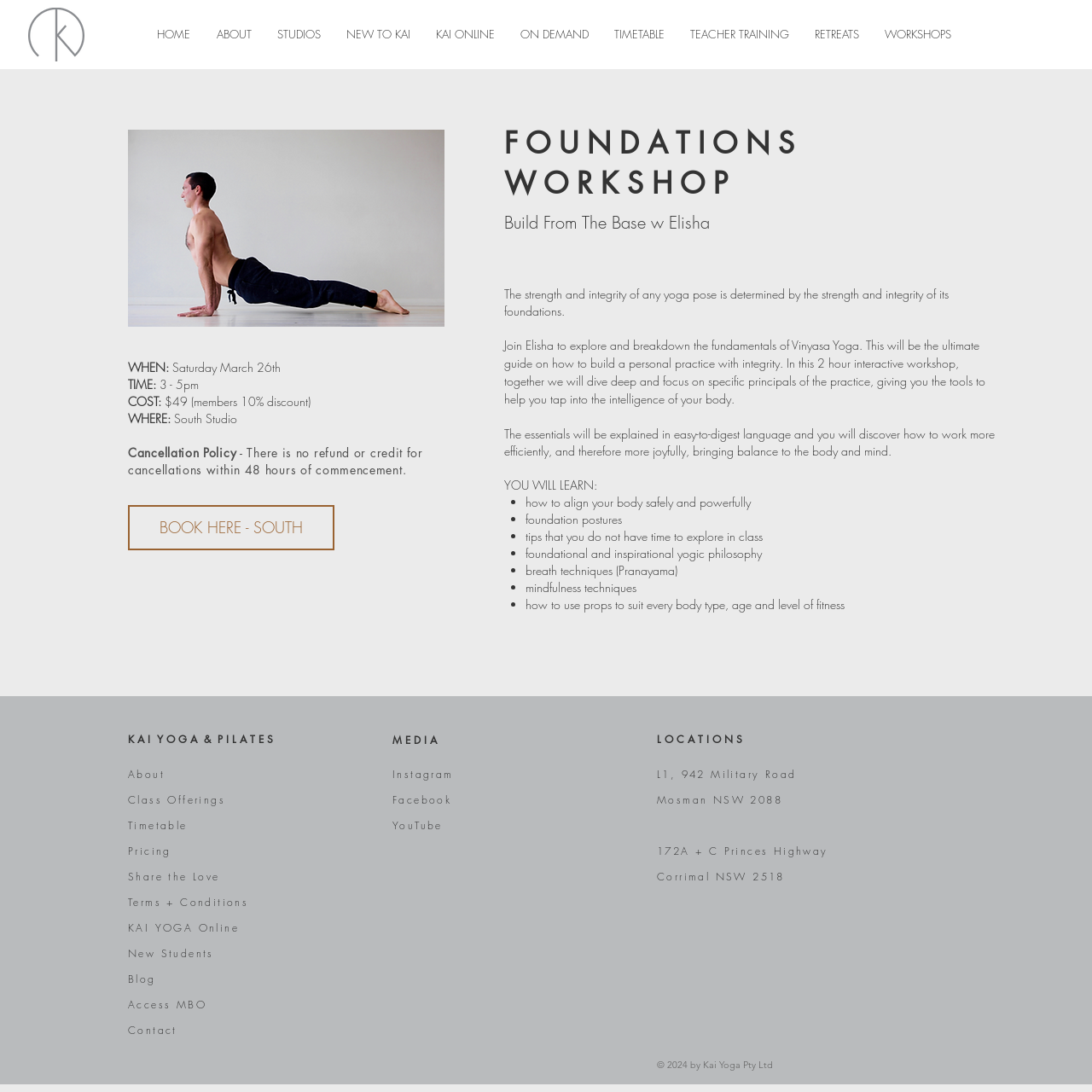Using the format (top-left x, top-left y, bottom-right x, bottom-right y), and given the element description, identify the bounding box coordinates within the screenshot: KAI ONLINE

[0.388, 0.022, 0.465, 0.041]